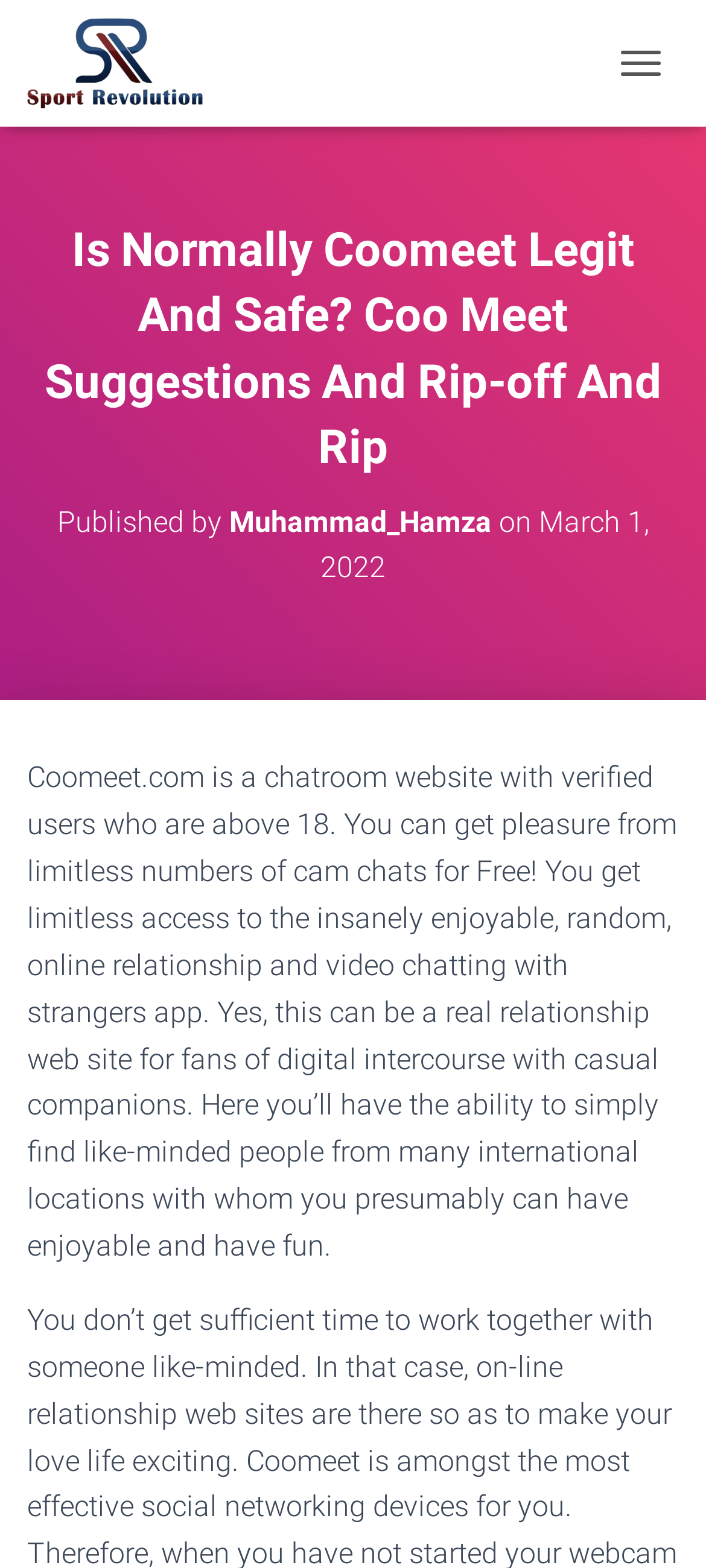Who published the article on Coomeet.com?
Based on the image, respond with a single word or phrase.

Muhammad_Hamza